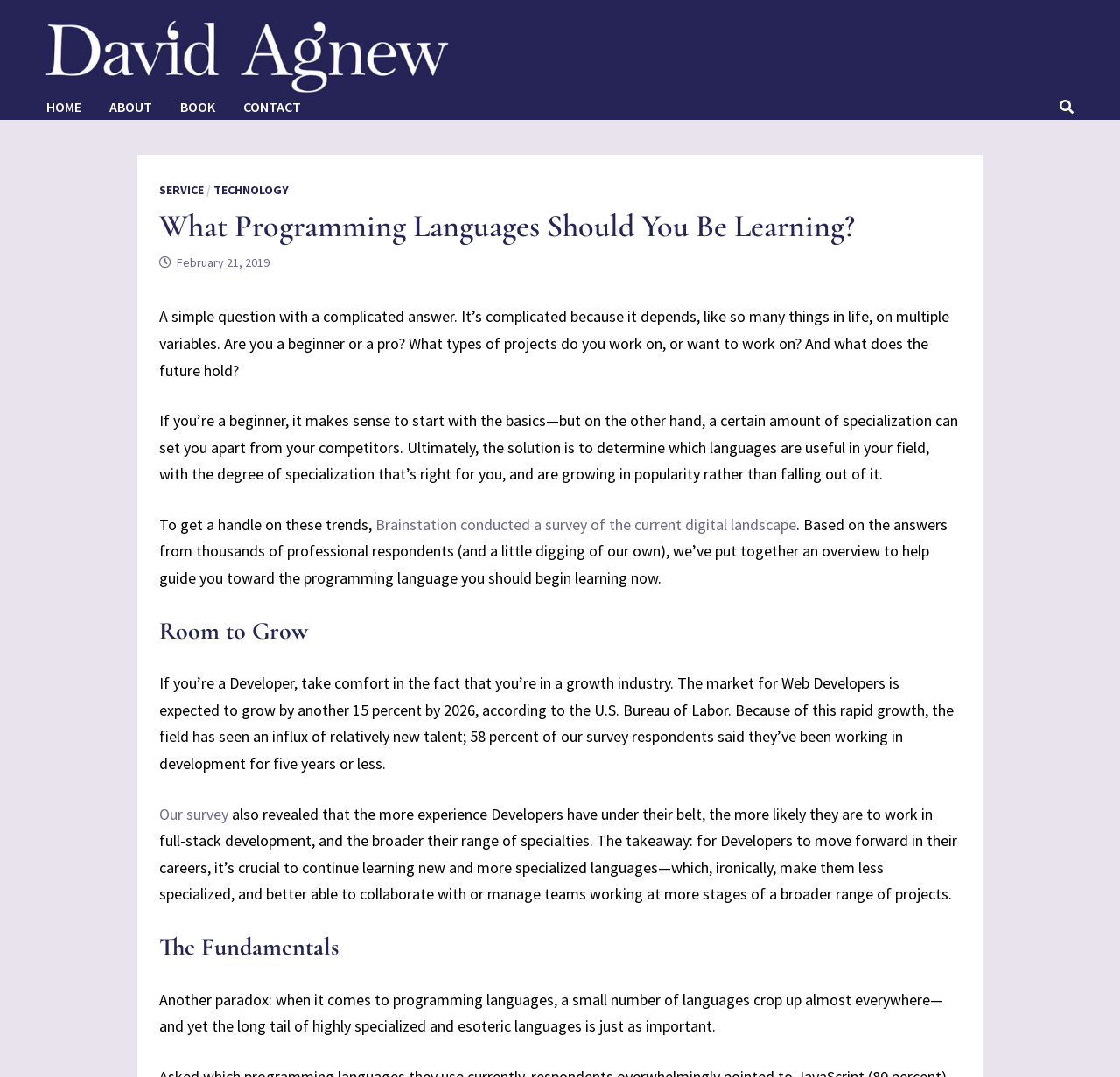Can you find the bounding box coordinates for the element that needs to be clicked to execute this instruction: "Click on the 'HOME' link"? The coordinates should be given as four float numbers between 0 and 1, i.e., [left, top, right, bottom].

[0.029, 0.087, 0.085, 0.111]